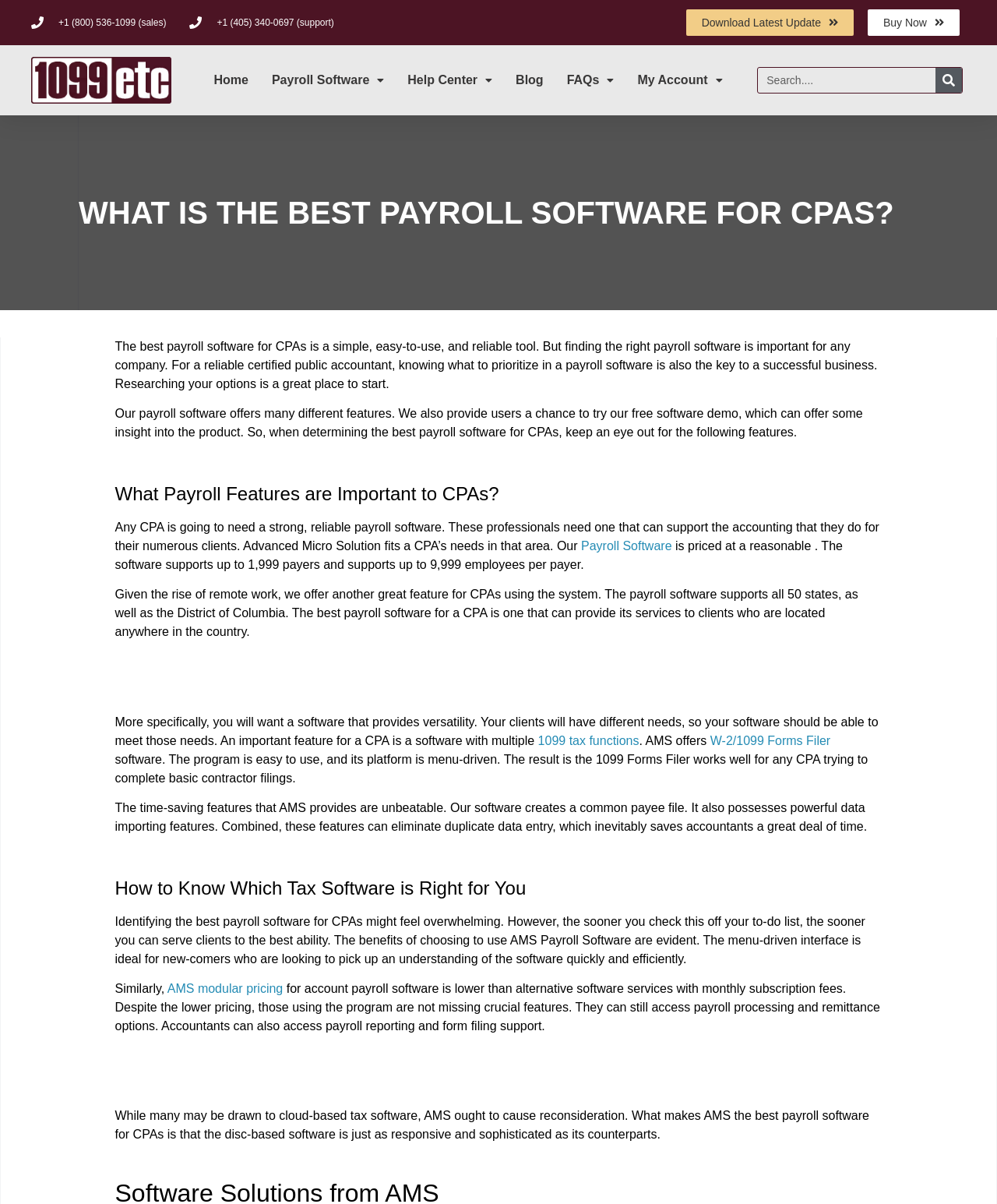Using the image as a reference, answer the following question in as much detail as possible:
What is the main topic of this webpage?

I determined the main topic of this webpage by reading the heading elements, which mentioned 'What is the Best Payroll Software for CPAs?' and 'What Payroll Features are Important to CPAs?'. This suggests that the webpage is discussing payroll software specifically for certified public accountants.